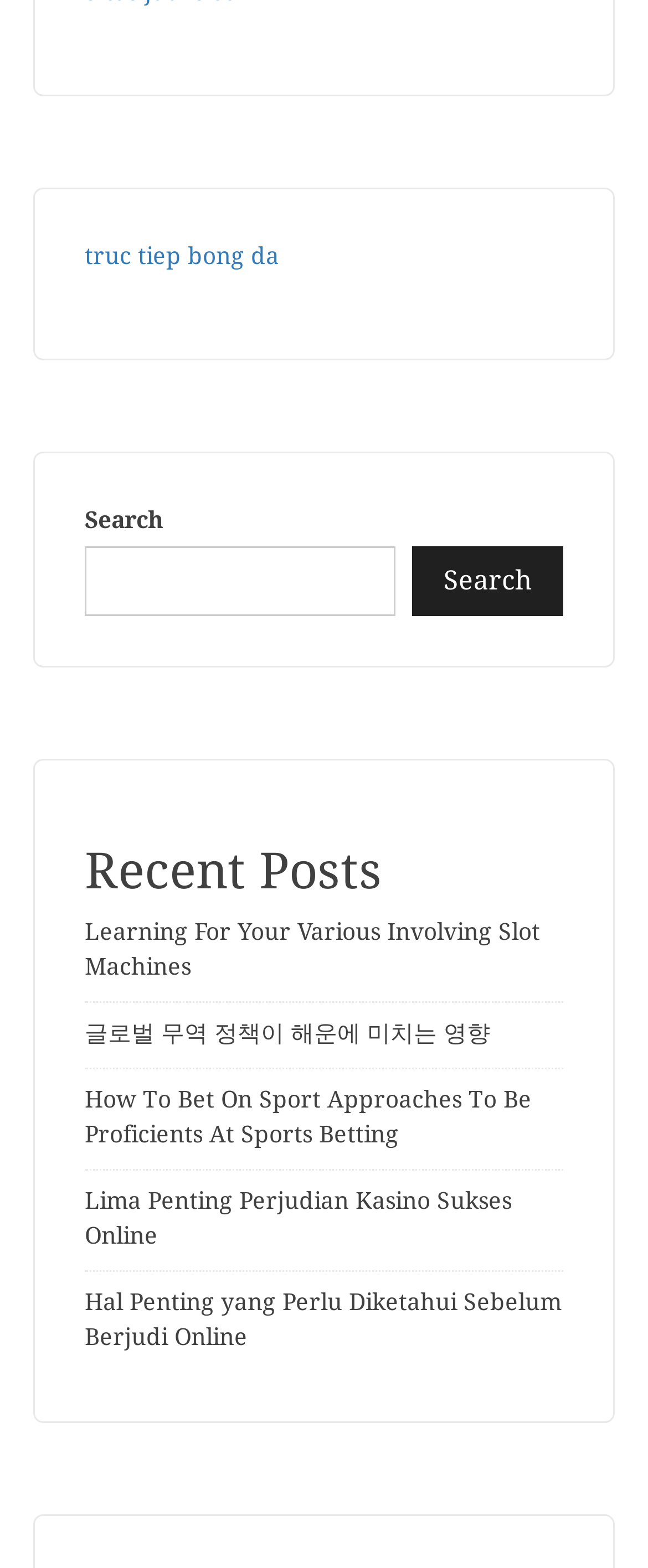Find the bounding box coordinates of the clickable region needed to perform the following instruction: "search for something". The coordinates should be provided as four float numbers between 0 and 1, i.e., [left, top, right, bottom].

[0.131, 0.348, 0.61, 0.392]